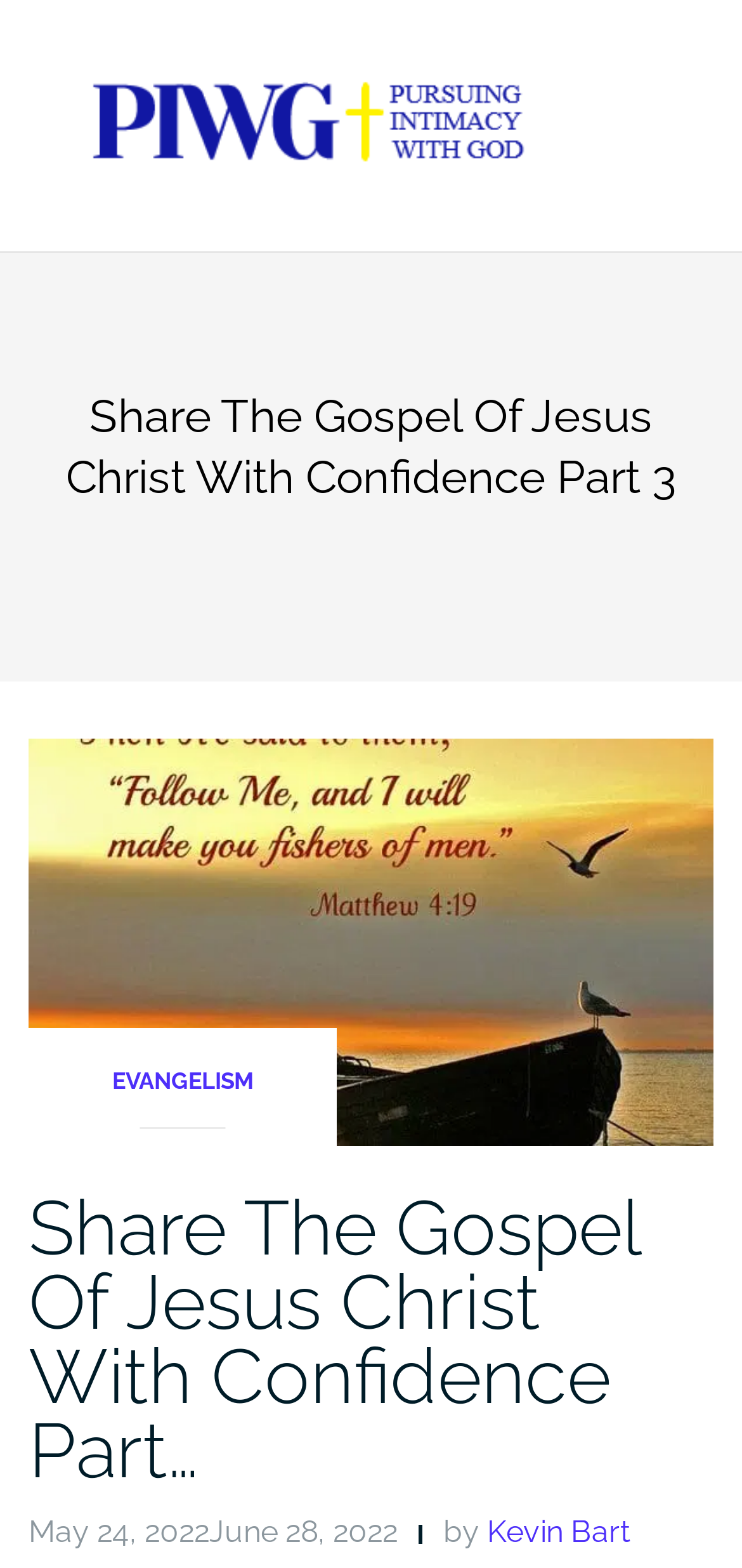From the details in the image, provide a thorough response to the question: What is the title of the current article?

I determined the title of the current article by looking at the heading element with the text 'Share The Gospel Of Jesus Christ With Confidence Part 3' which is a direct child of the root element.